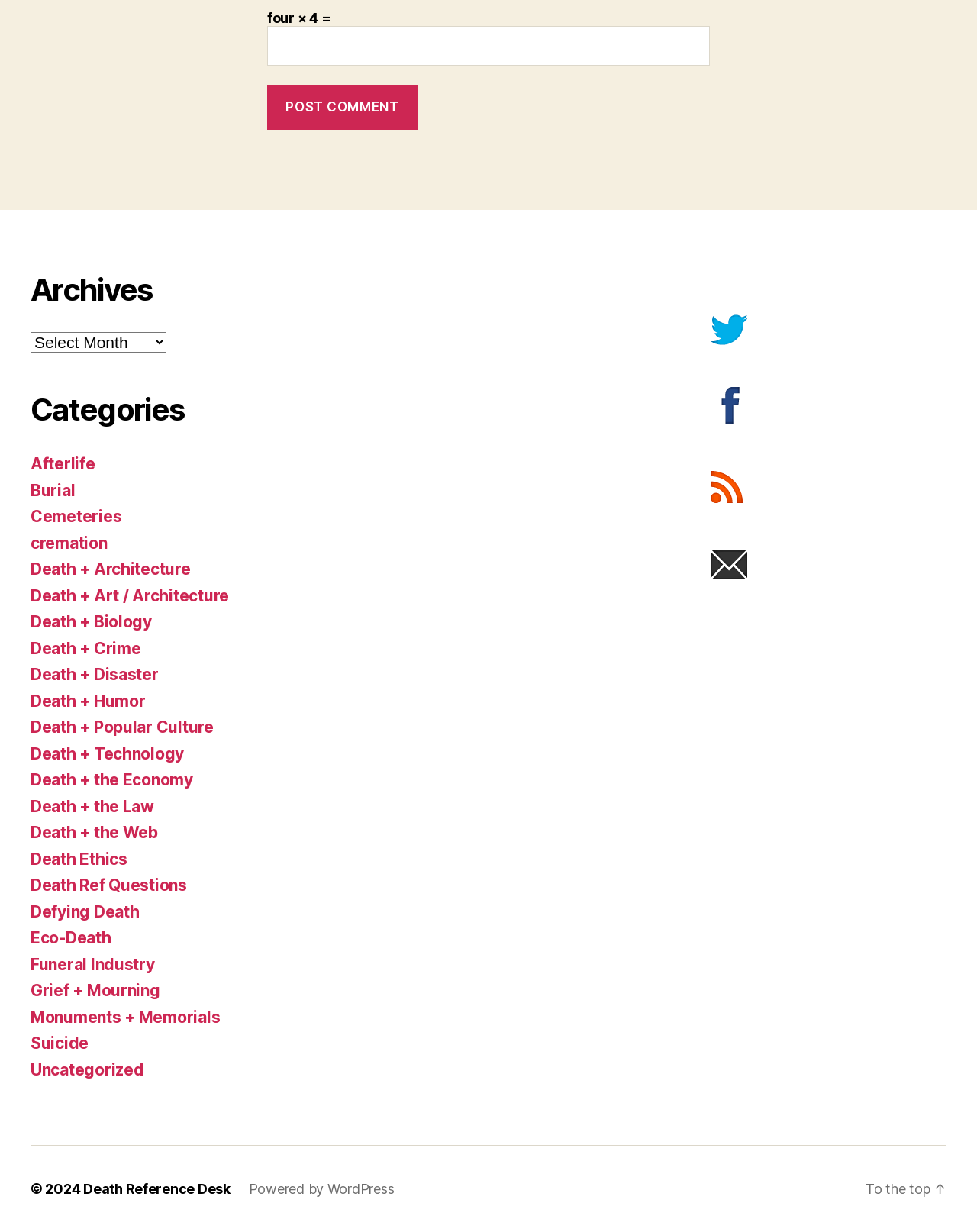Determine the bounding box coordinates of the clickable area required to perform the following instruction: "Follow on Twitter". The coordinates should be represented as four float numbers between 0 and 1: [left, top, right, bottom].

[0.523, 0.245, 0.969, 0.284]